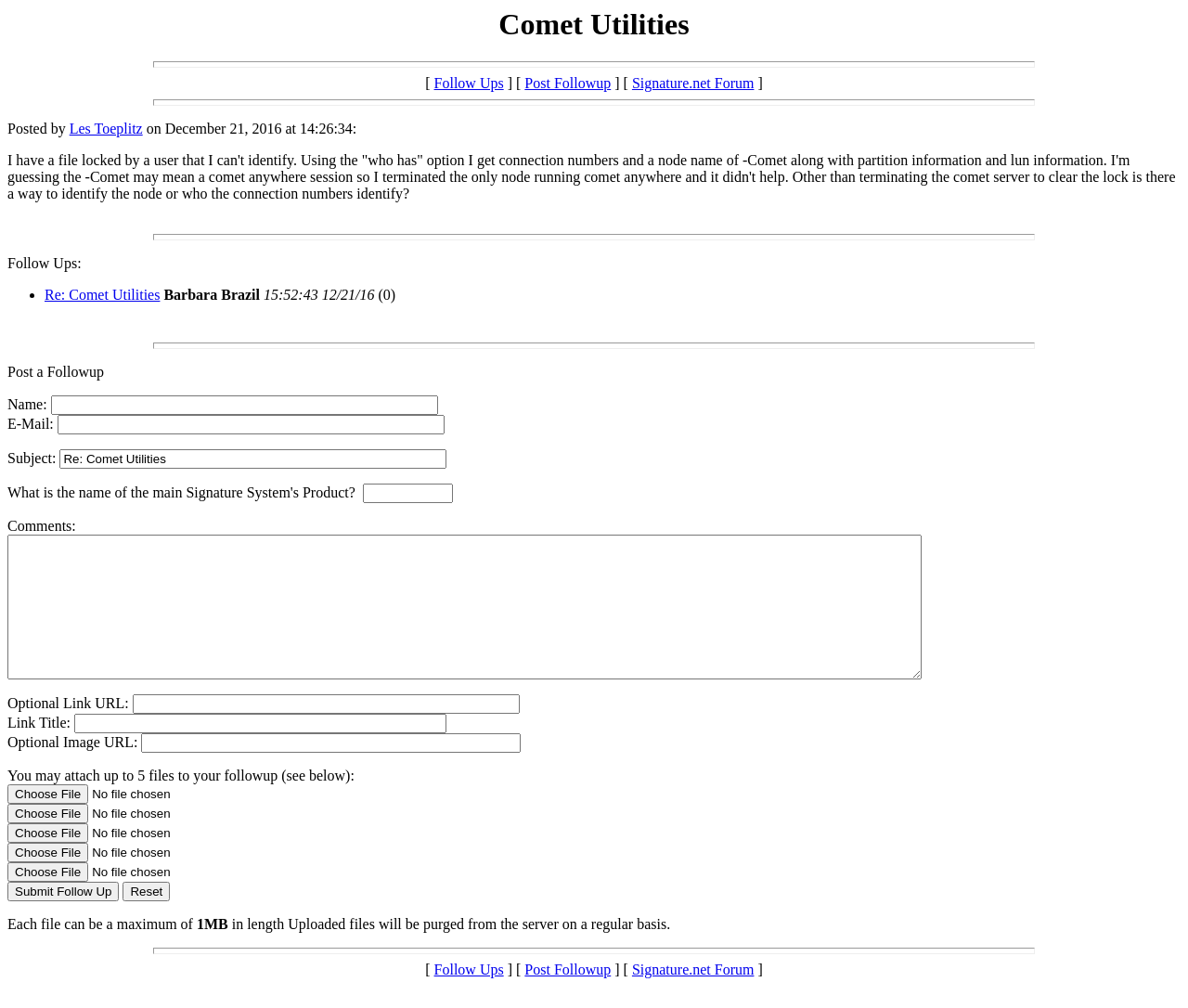Find the bounding box coordinates for the area you need to click to carry out the instruction: "Click on the 'Follow Ups' link". The coordinates should be four float numbers between 0 and 1, indicated as [left, top, right, bottom].

[0.365, 0.075, 0.424, 0.091]